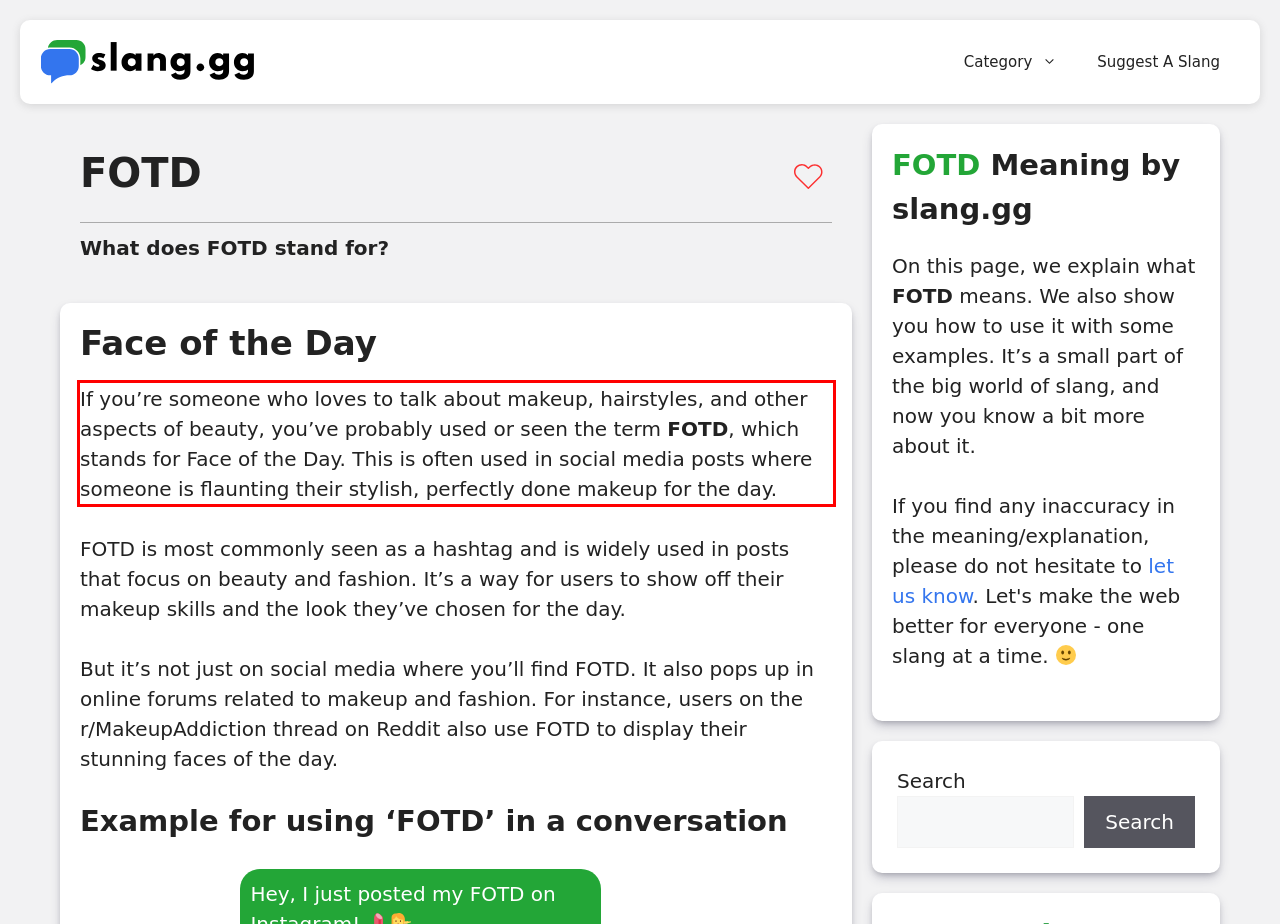Please look at the webpage screenshot and extract the text enclosed by the red bounding box.

If you’re someone who loves to talk about makeup, hairstyles, and other aspects of beauty, you’ve probably used or seen the term FOTD, which stands for Face of the Day. This is often used in social media posts where someone is flaunting their stylish, perfectly done makeup for the day.